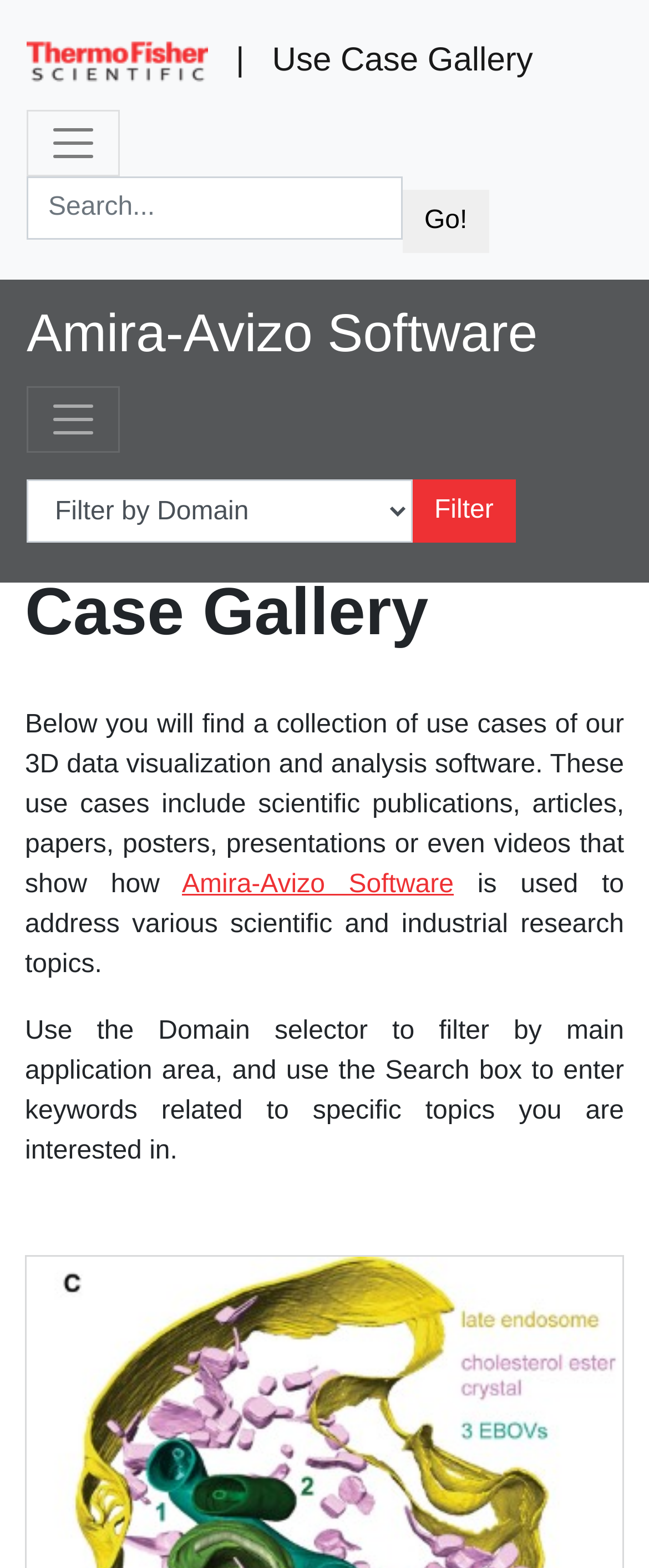Identify the bounding box coordinates for the UI element described by the following text: "parent_node: Amira-Avizo Software aria-label="Toggle navigation"". Provide the coordinates as four float numbers between 0 and 1, in the format [left, top, right, bottom].

[0.041, 0.247, 0.185, 0.289]